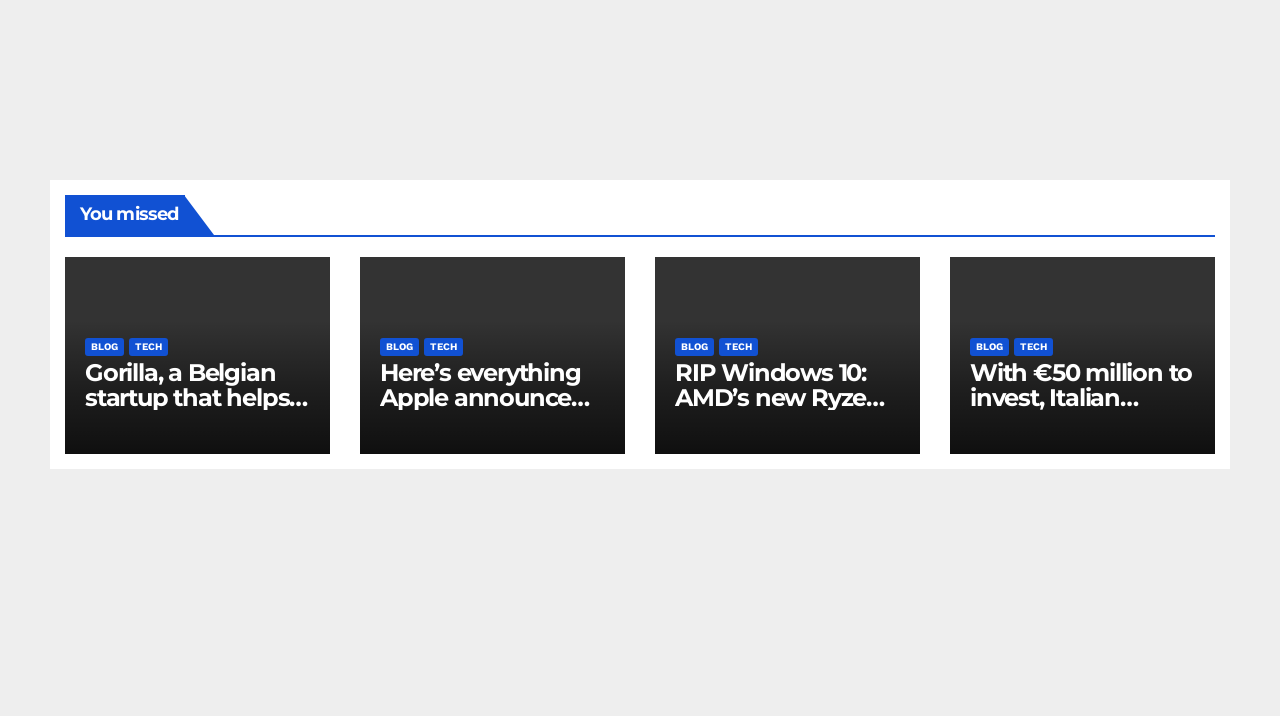Please specify the bounding box coordinates of the clickable region to carry out the following instruction: "Contact us". The coordinates should be four float numbers between 0 and 1, in the format [left, top, right, bottom].

[0.039, 0.932, 0.108, 0.959]